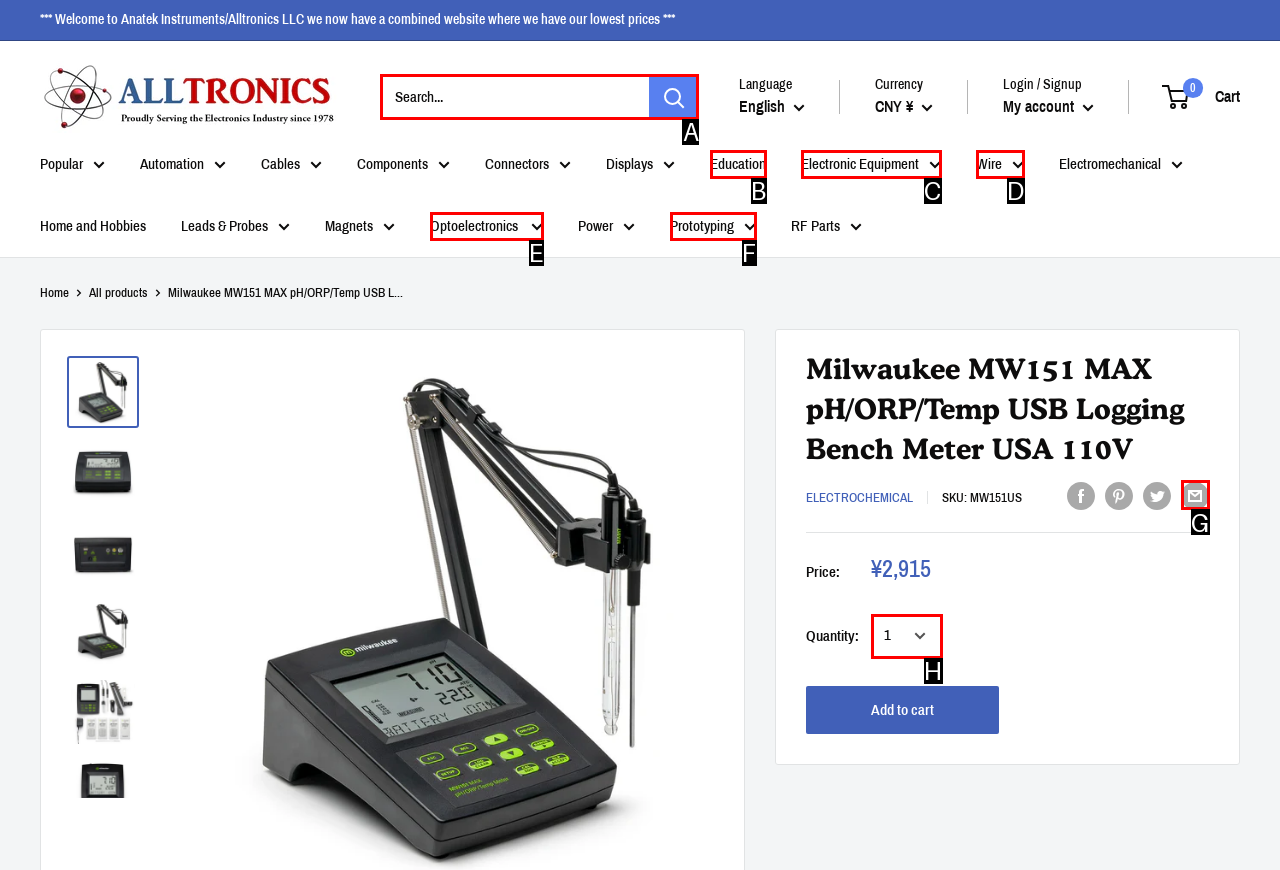Determine the HTML element to click for the instruction: Search for products.
Answer with the letter corresponding to the correct choice from the provided options.

A